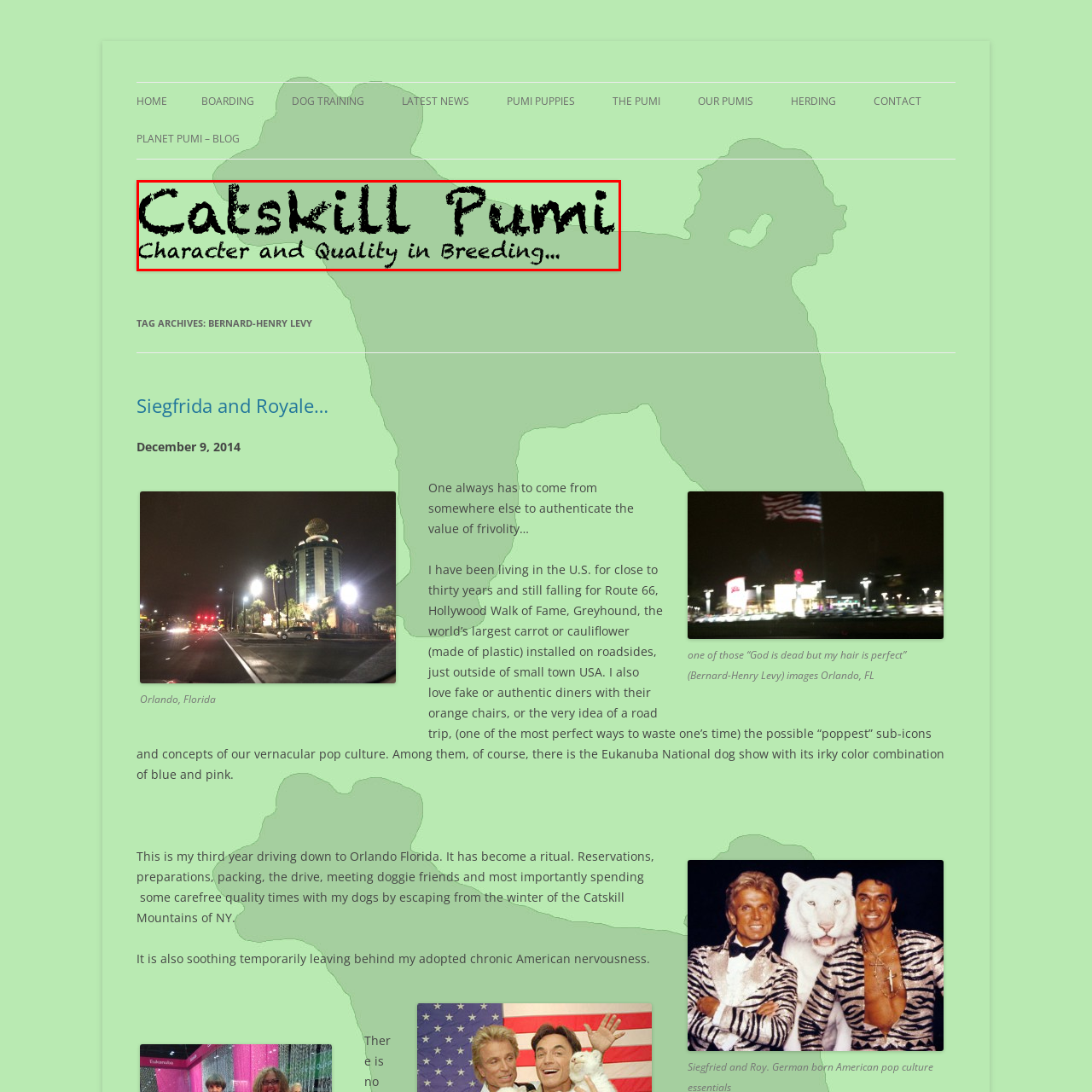What is the personality of the Pumi dogs?
Inspect the highlighted part of the image and provide a single word or phrase as your answer.

lively